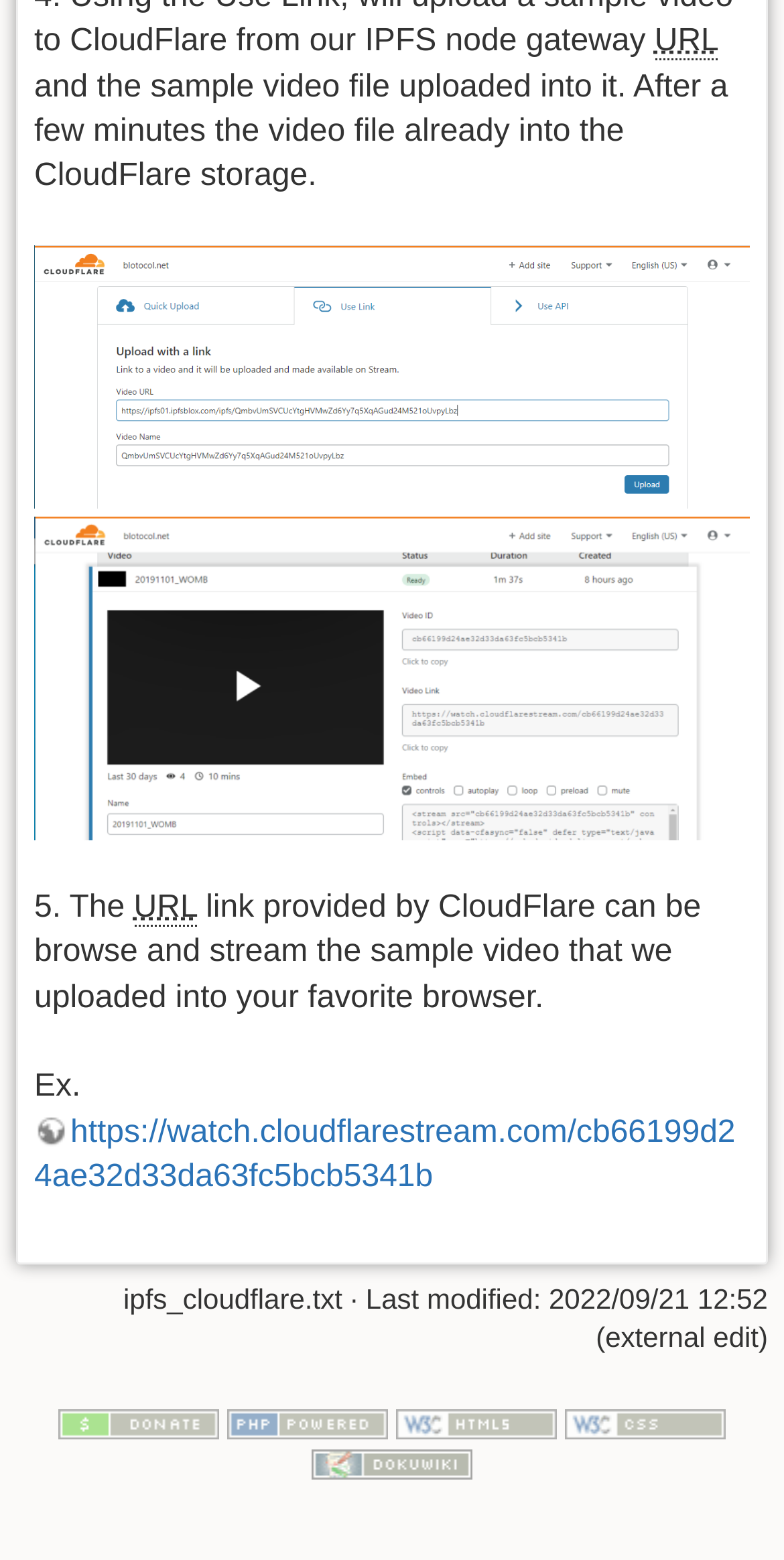Please find the bounding box coordinates of the element that you should click to achieve the following instruction: "Browse the wiki-aws-cloudflare-image7". The coordinates should be presented as four float numbers between 0 and 1: [left, top, right, bottom].

[0.044, 0.157, 0.956, 0.326]